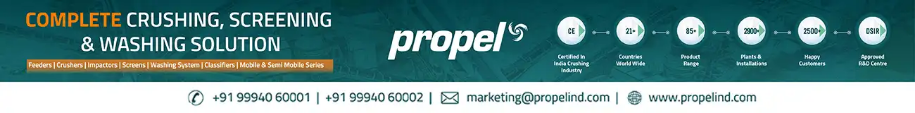Refer to the image and answer the question with as much detail as possible: What is provided for inquiries?

The image showcases Propel's commitment to customer service orientation by providing contact information for inquiries, making it easily accessible for customers to reach out to them.